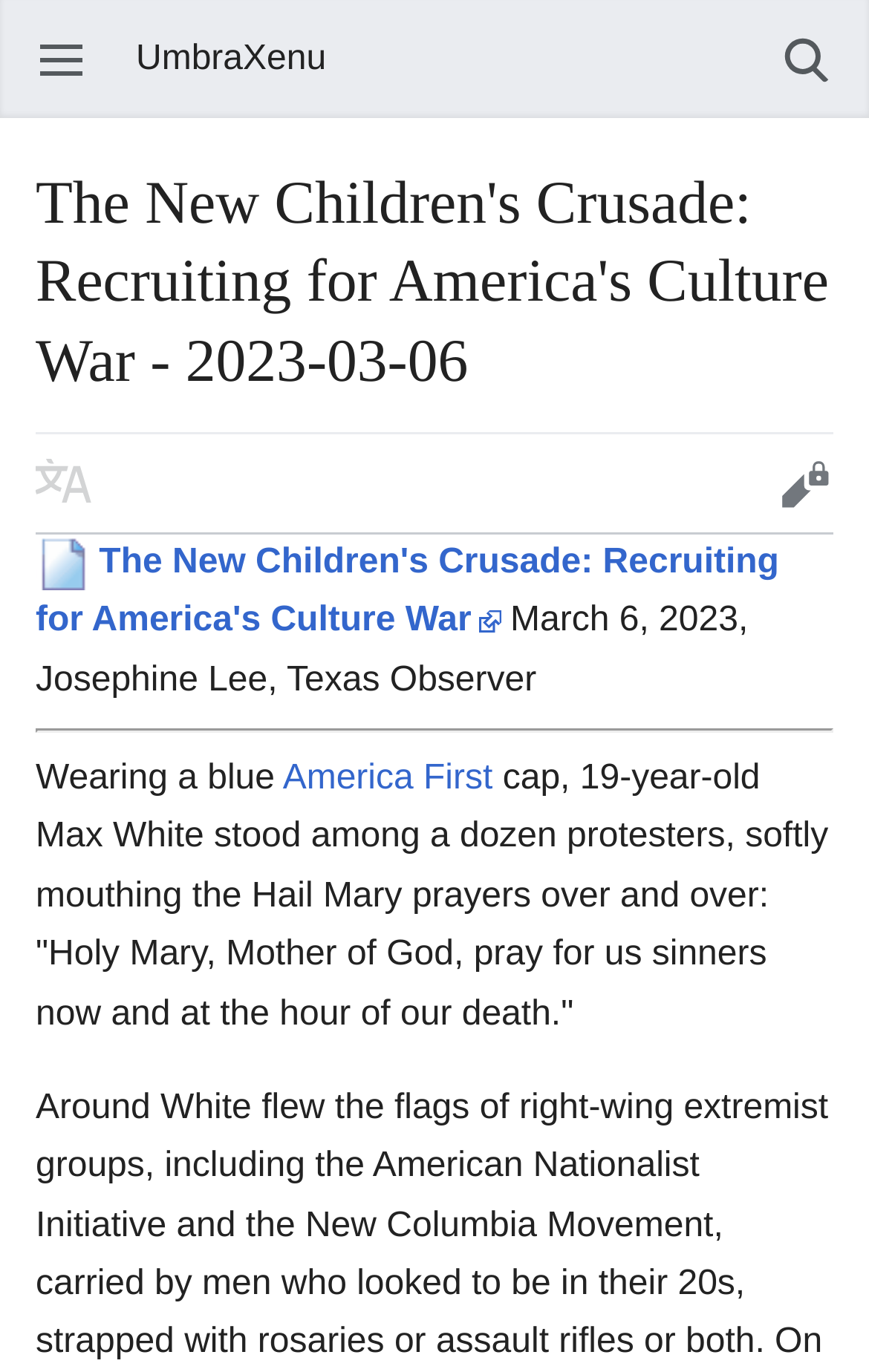Answer this question in one word or a short phrase: Who is the author of the article?

Josephine Lee